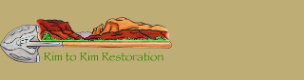Respond to the question with just a single word or phrase: 
What type of colors are used in the logo design?

warm, earthy colors